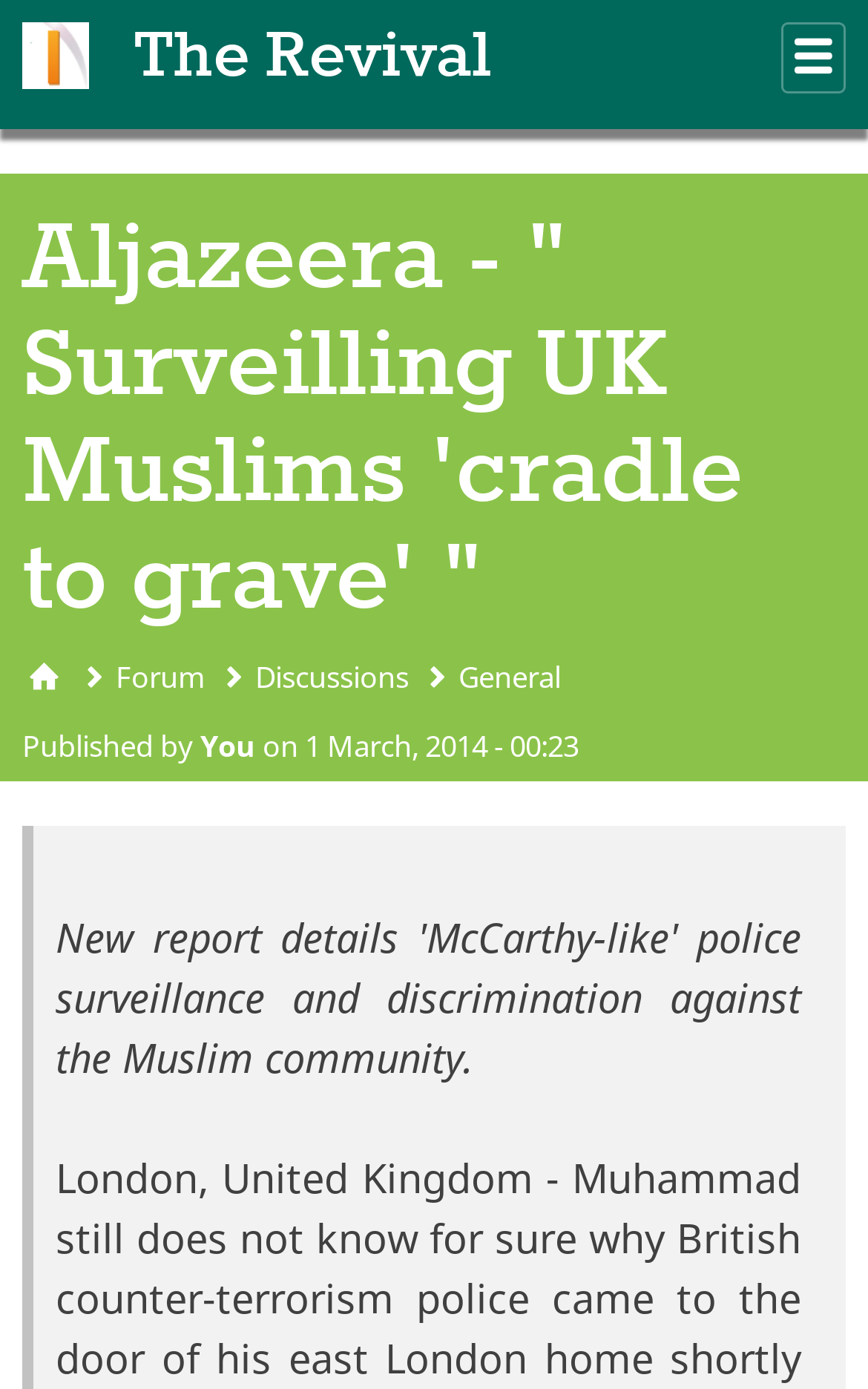Find the bounding box of the UI element described as: "General". The bounding box coordinates should be given as four float values between 0 and 1, i.e., [left, top, right, bottom].

[0.528, 0.476, 0.646, 0.498]